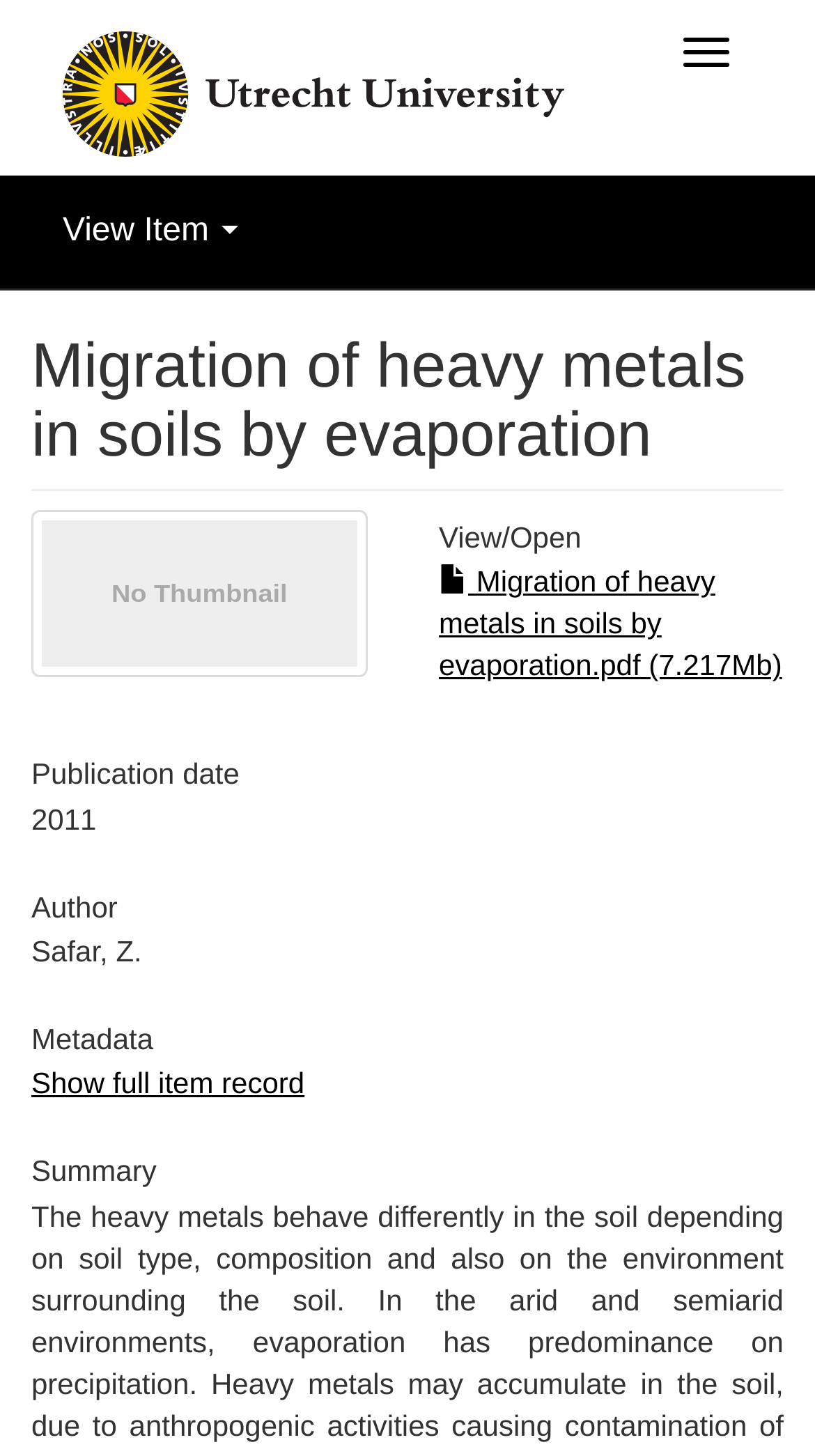Using the element description: "Show full item record", determine the bounding box coordinates for the specified UI element. The coordinates should be four float numbers between 0 and 1, [left, top, right, bottom].

[0.038, 0.733, 0.374, 0.756]